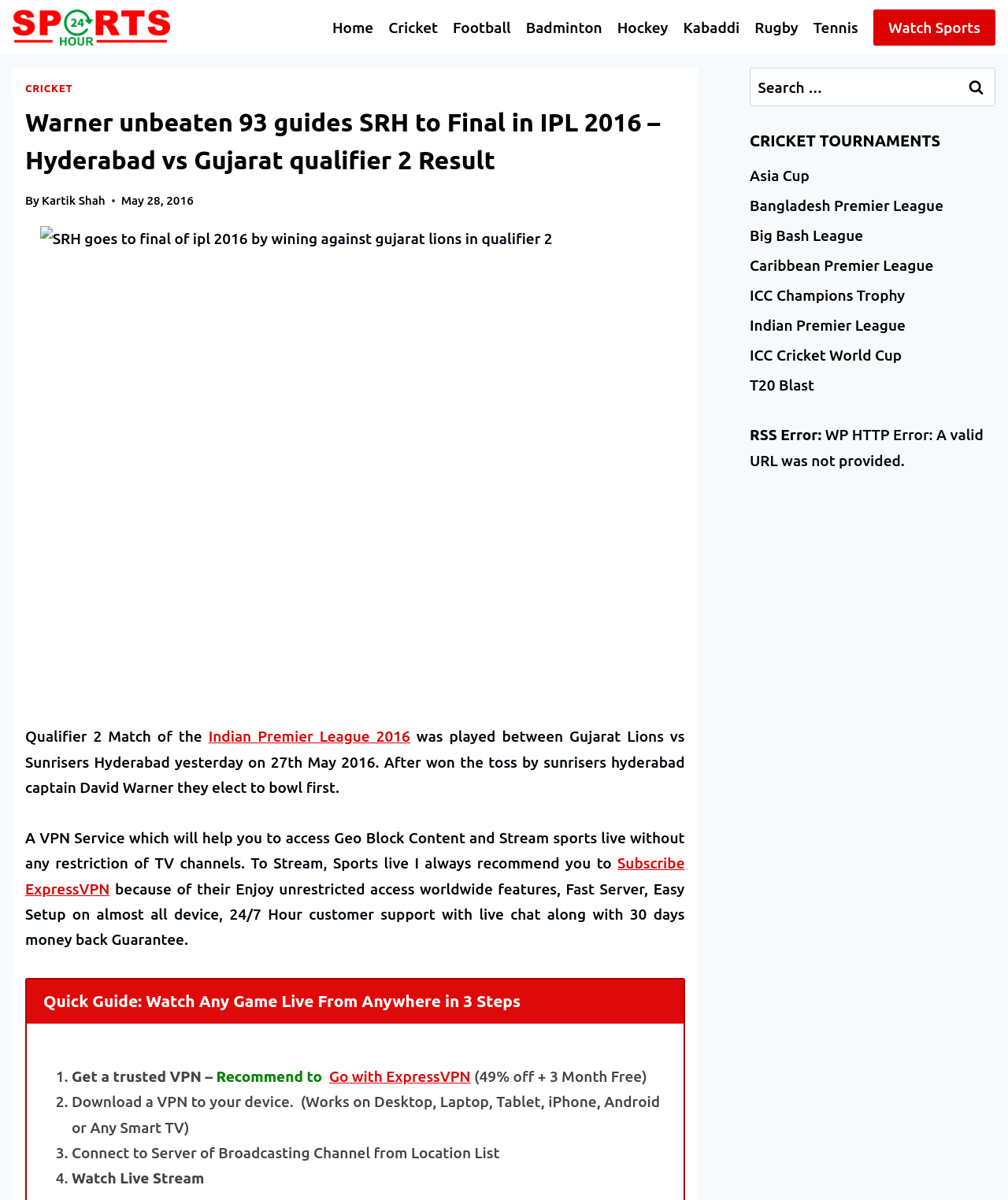Could you determine the bounding box coordinates of the clickable element to complete the instruction: "Search for something"? Provide the coordinates as four float numbers between 0 and 1, i.e., [left, top, right, bottom].

[0.744, 0.056, 0.988, 0.089]